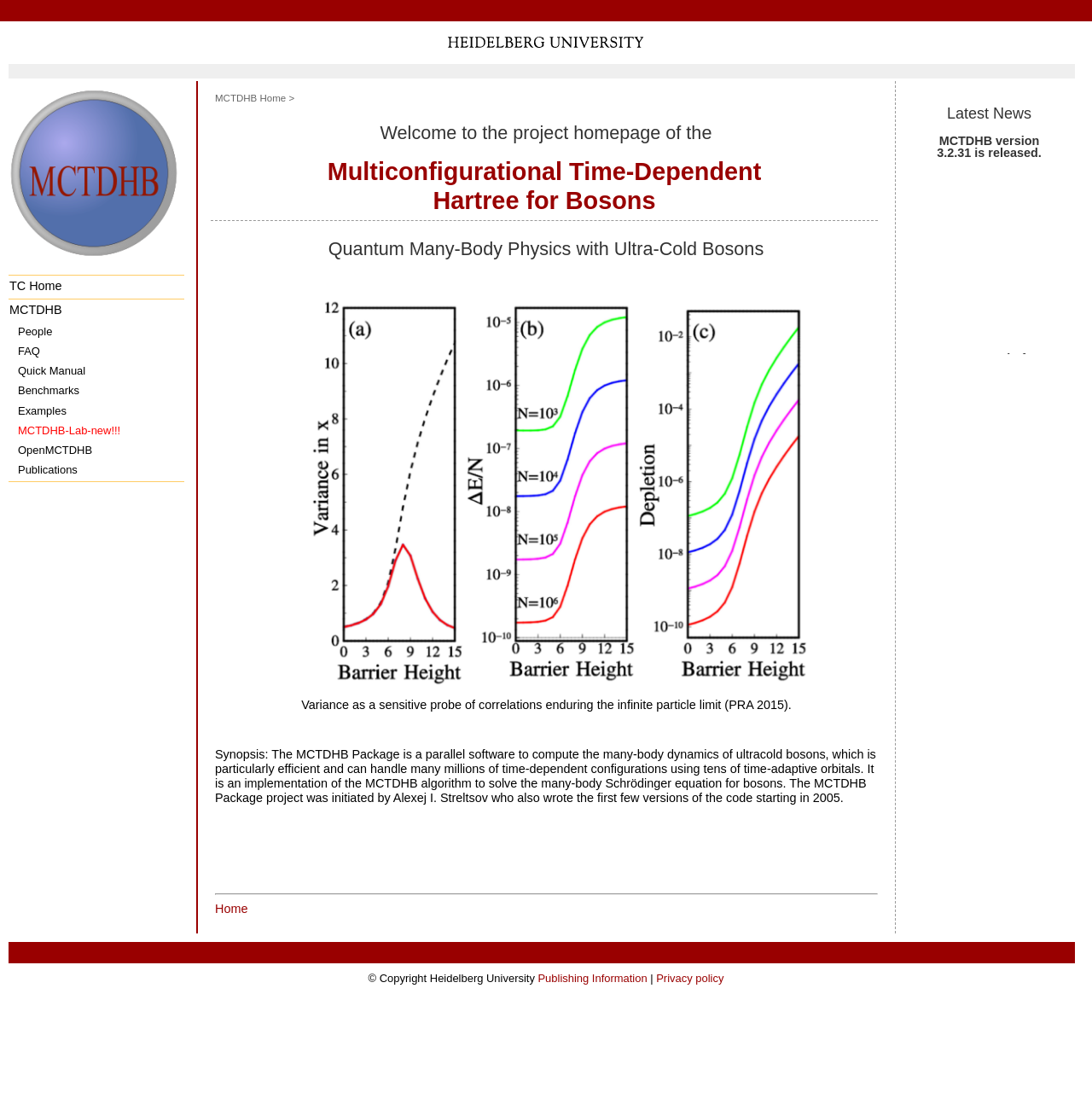What is the name of the university?
Please analyze the image and answer the question with as much detail as possible.

I found the answer by looking at the link 'Heidelberg University' with the image 'Heidelberg University' which is located at the top of the webpage, indicating that it is the university's website.